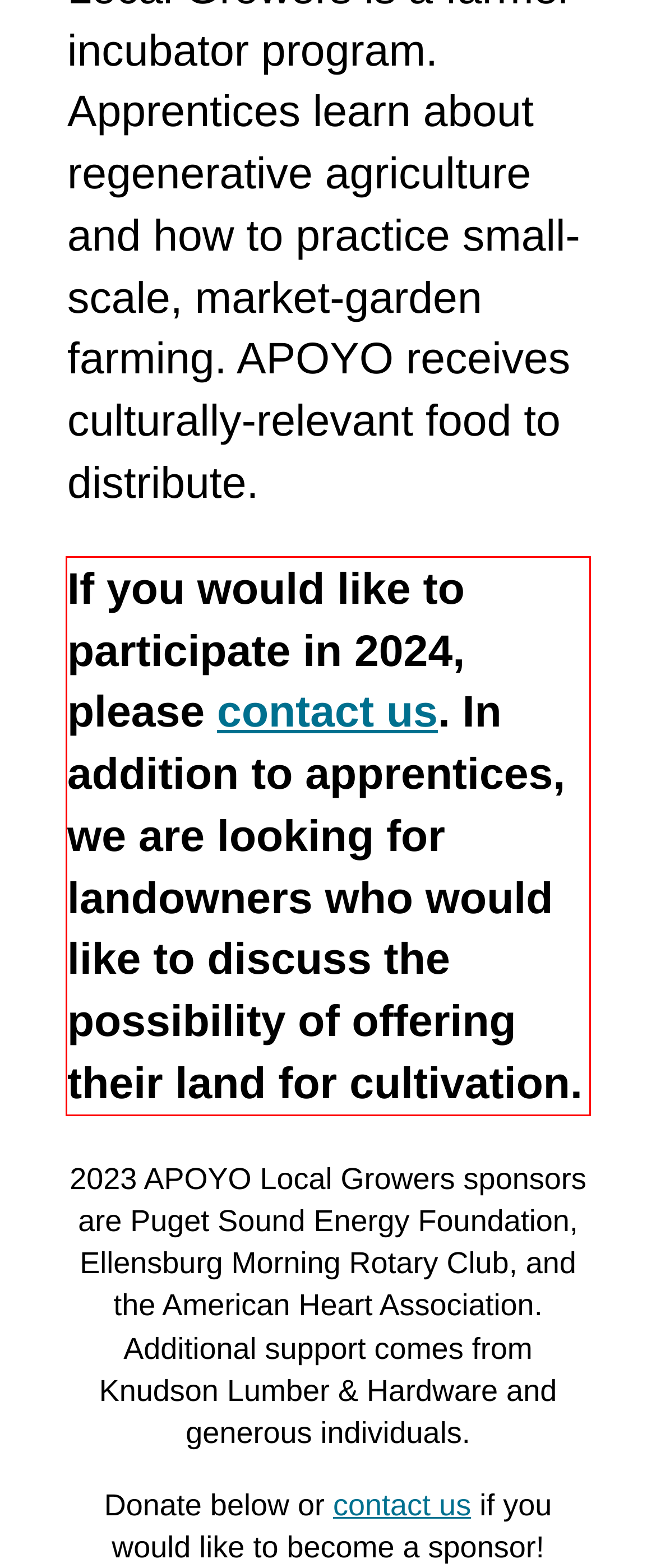Look at the webpage screenshot and recognize the text inside the red bounding box.

If you would like to participate in 2024, please contact us. In addition to apprentices, we are looking for landowners who would like to discuss the possibility of offering their land for cultivation.